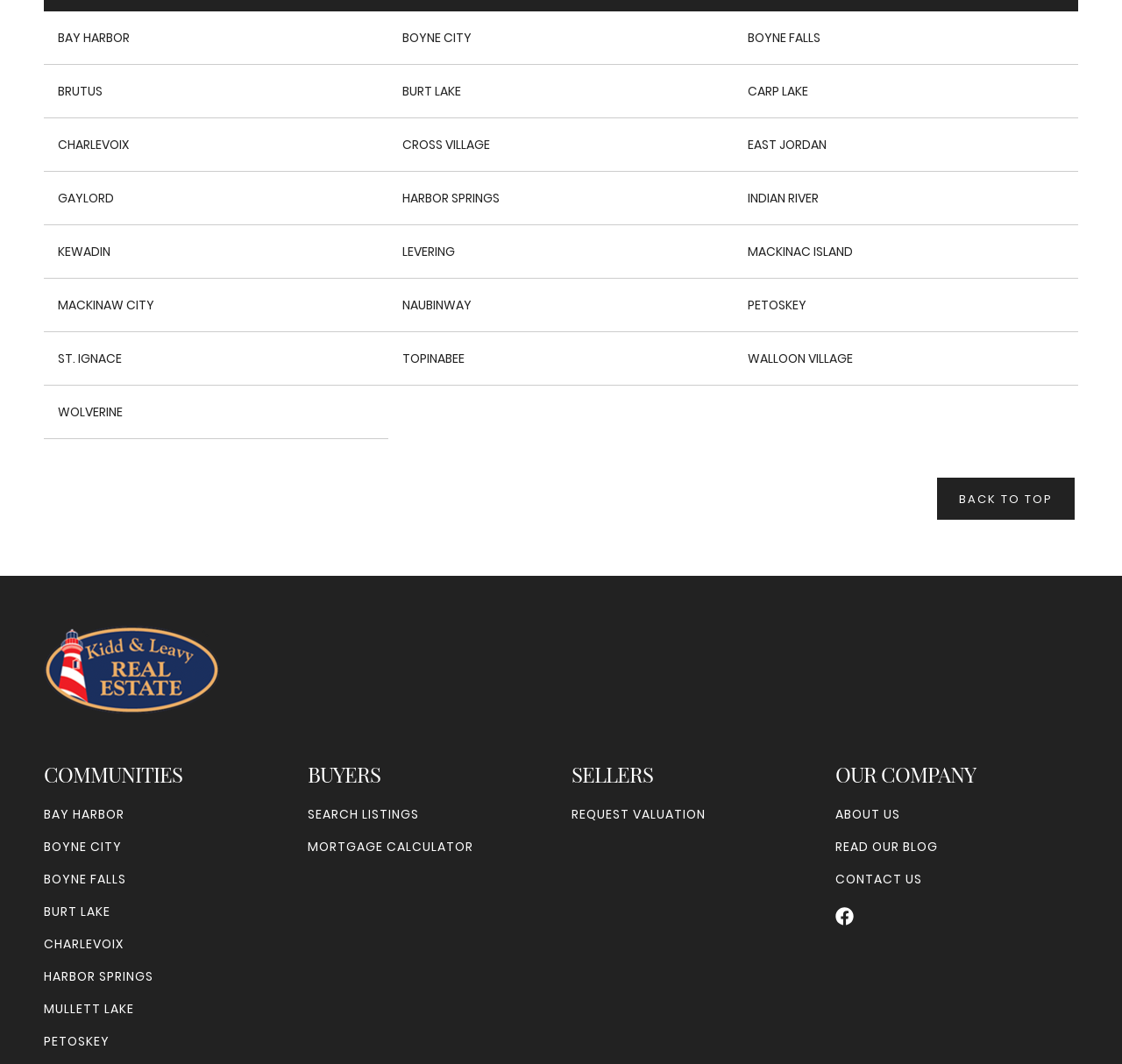What is the first option for sellers?
Using the details from the image, give an elaborate explanation to answer the question.

I looked at the section under the 'SELLERS' heading and found that the first link is 'REQUEST VALUATION', which is a link with a bounding box coordinate of [0.509, 0.757, 0.629, 0.774].